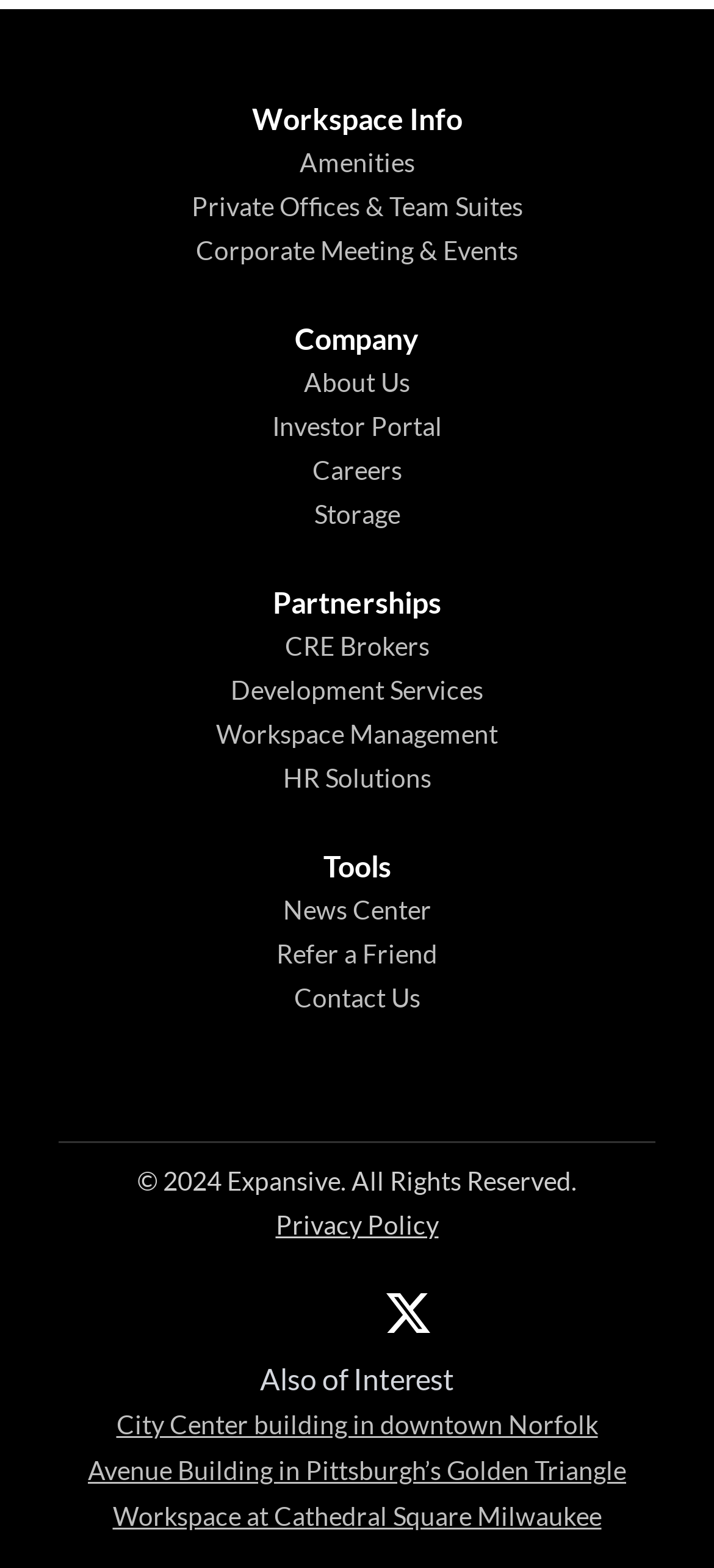What is the last item in the 'Workspace Info' section?
Look at the webpage screenshot and answer the question with a detailed explanation.

I looked at the 'Workspace Info' section and found the links 'Amenities', 'Private Offices & Team Suites', 'Corporate Meeting & Events', and 'Storage'. The last item in this section is 'Storage'.